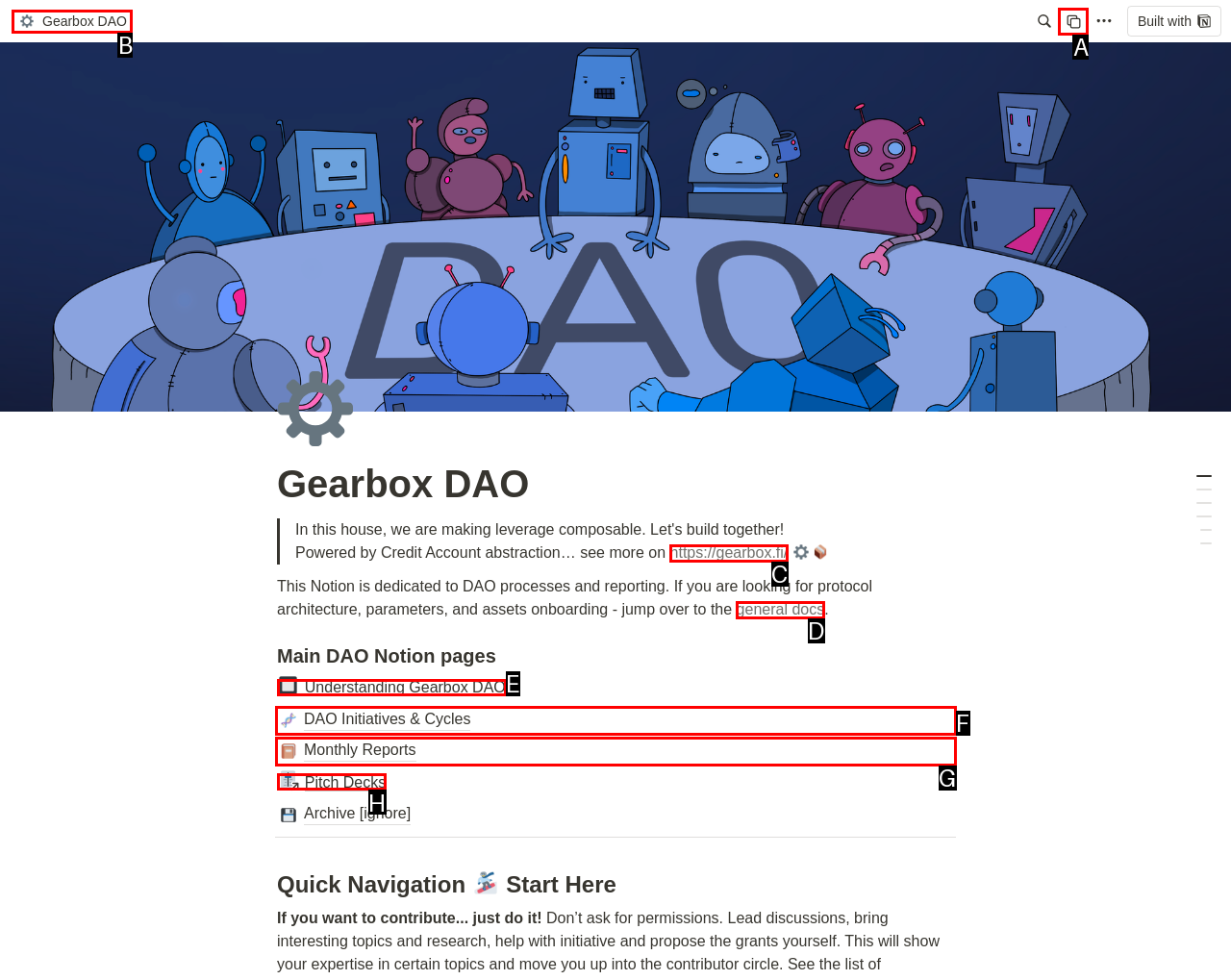Specify which UI element should be clicked to accomplish the task: Explore the Understanding Gearbox DAO page. Answer with the letter of the correct choice.

E